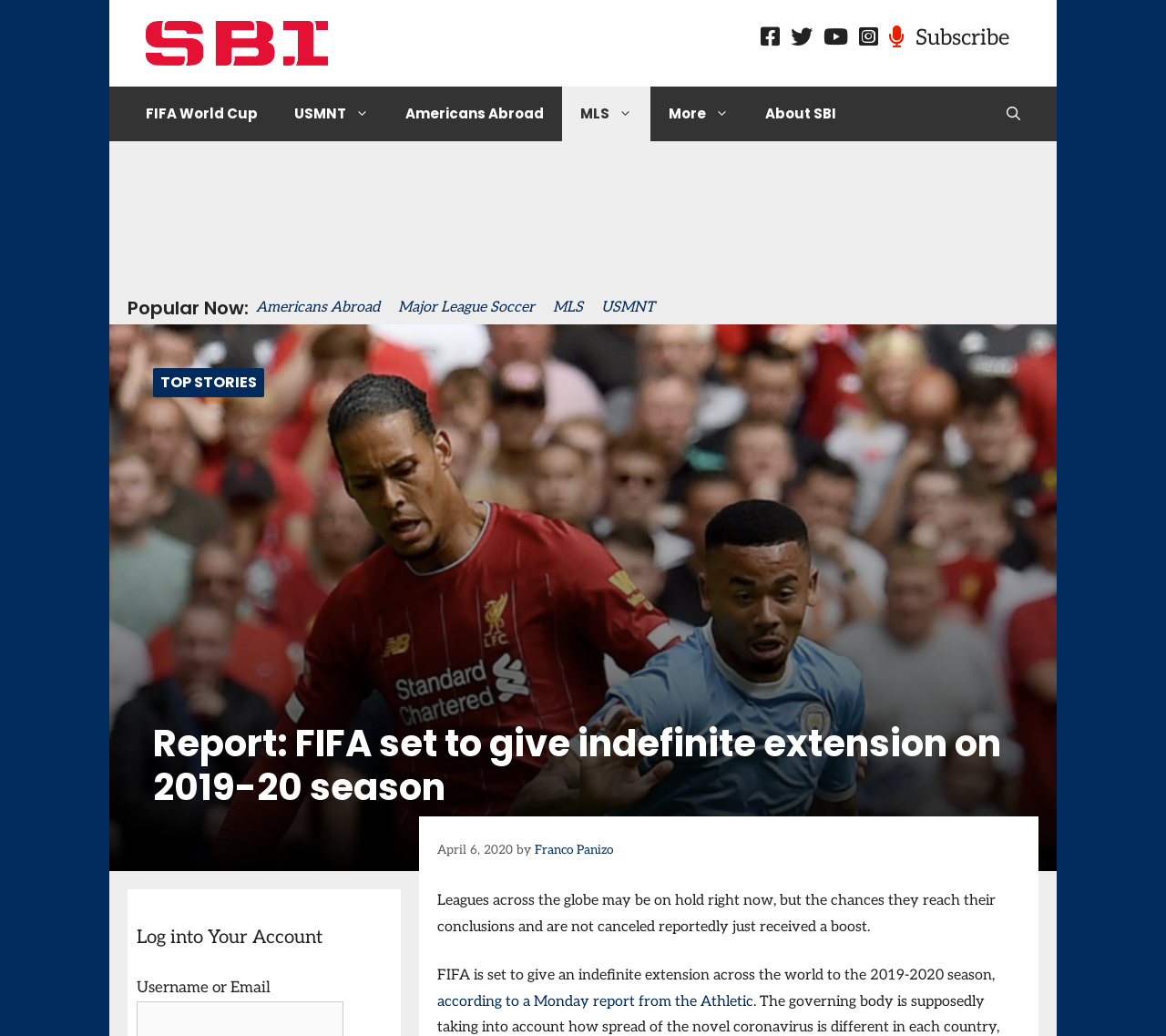Pinpoint the bounding box coordinates of the element you need to click to execute the following instruction: "Subscribe to the newsletter". The bounding box should be represented by four float numbers between 0 and 1, in the format [left, top, right, bottom].

[0.785, 0.024, 0.866, 0.049]